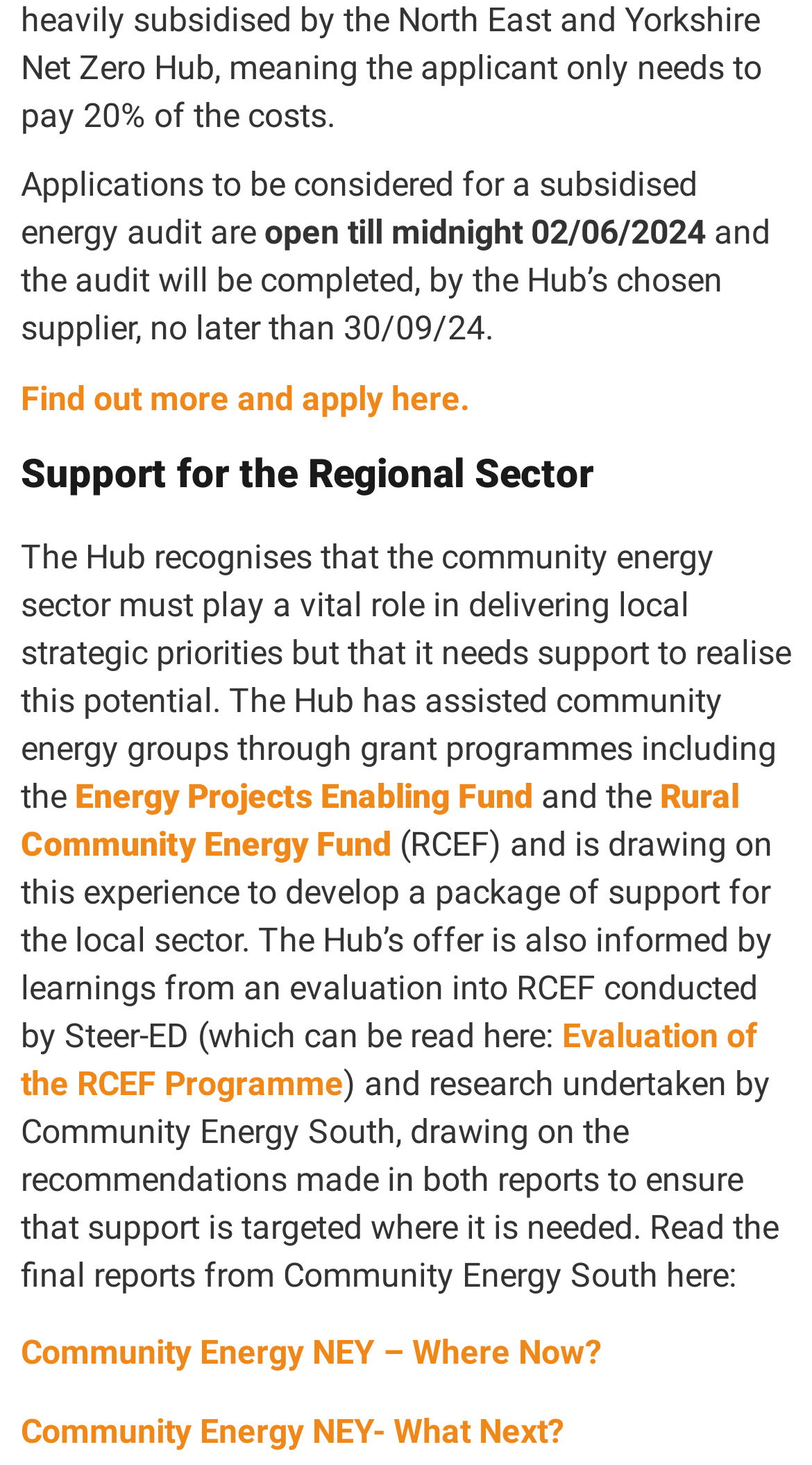What is the purpose of the Hub's support for the local sector? Examine the screenshot and reply using just one word or a brief phrase.

To realise community energy potential